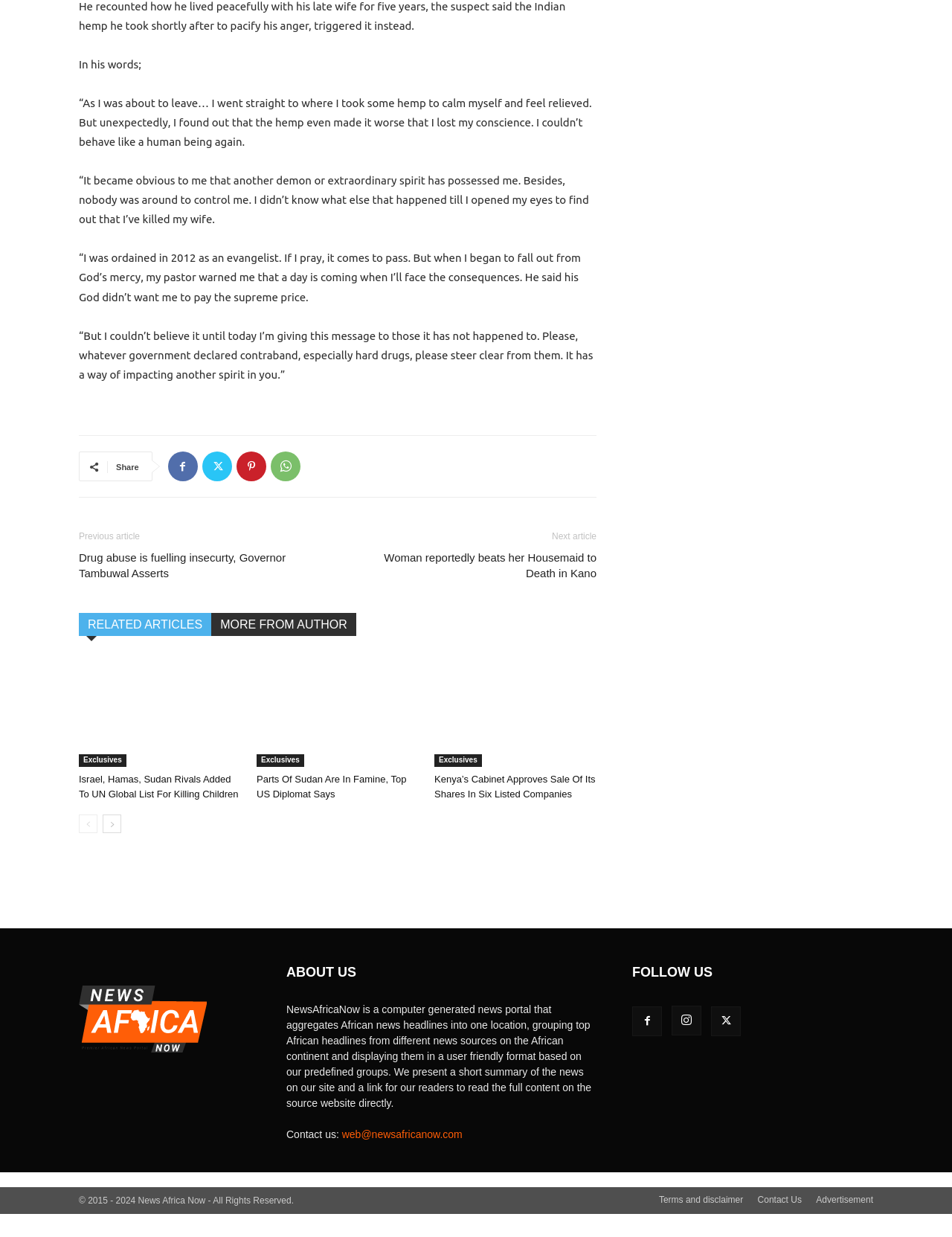How many social media links are in the footer?
Offer a detailed and full explanation in response to the question.

I can see that in the footer section, there are three social media links, represented by icons, which are Facebook, Twitter, and Instagram.